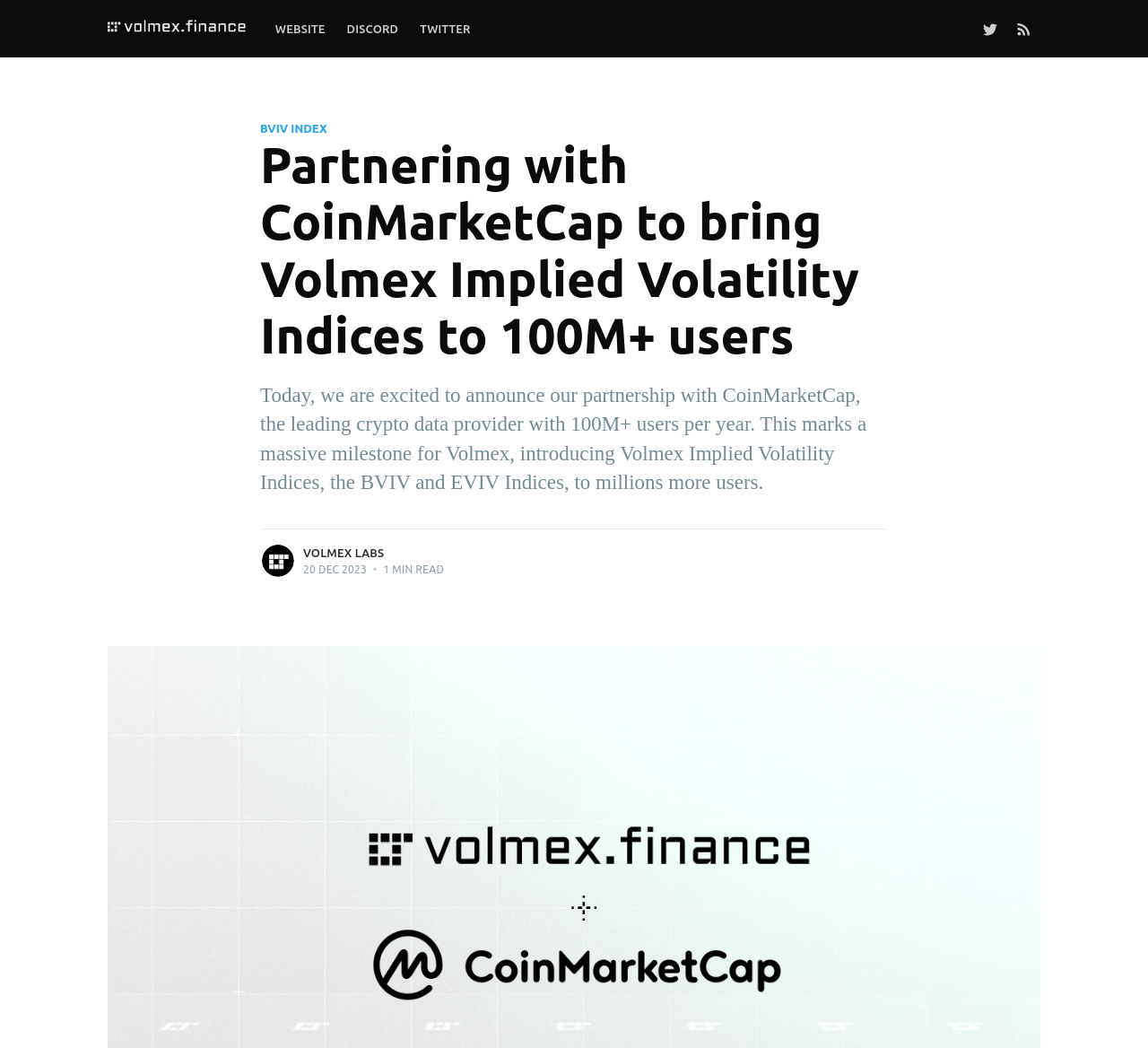Present a detailed account of what is displayed on the webpage.

The webpage appears to be an announcement page for a partnership between Volmex and CoinMarketCap. At the top, there is a header section with links to Volmex, WEBSITE, DISCORD, TWITTER, and RSS, aligned horizontally. Below this section, there is a large heading that reads "Partnering with CoinMarketCap to bring Volmex Implied Volatility Indices to 100M+ users".

Following this heading, there is a paragraph of text that summarizes the partnership, mentioning that it's a massive milestone for Volmex and introduces Volmex Implied Volatility Indices to millions more users. To the left of this text, there is an image of the Volmex Labs logo.

Below the paragraph, there is a section with a heading "Volmex Labs" and a link to "more posts" by the same author. This section also contains an image of the Volmex Labs logo. To the right of this section, there is another section with a heading "VOLMEX LABS" and a link to the same. This section also contains a timestamp "20 DEC 2023" and a label "1 MIN READ".

Throughout the page, there are several images, including the Volmex logo, Twitter icon, and RSS icon, which are scattered across the top and middle sections of the page. Overall, the page has a clean and organized layout, with clear headings and concise text.